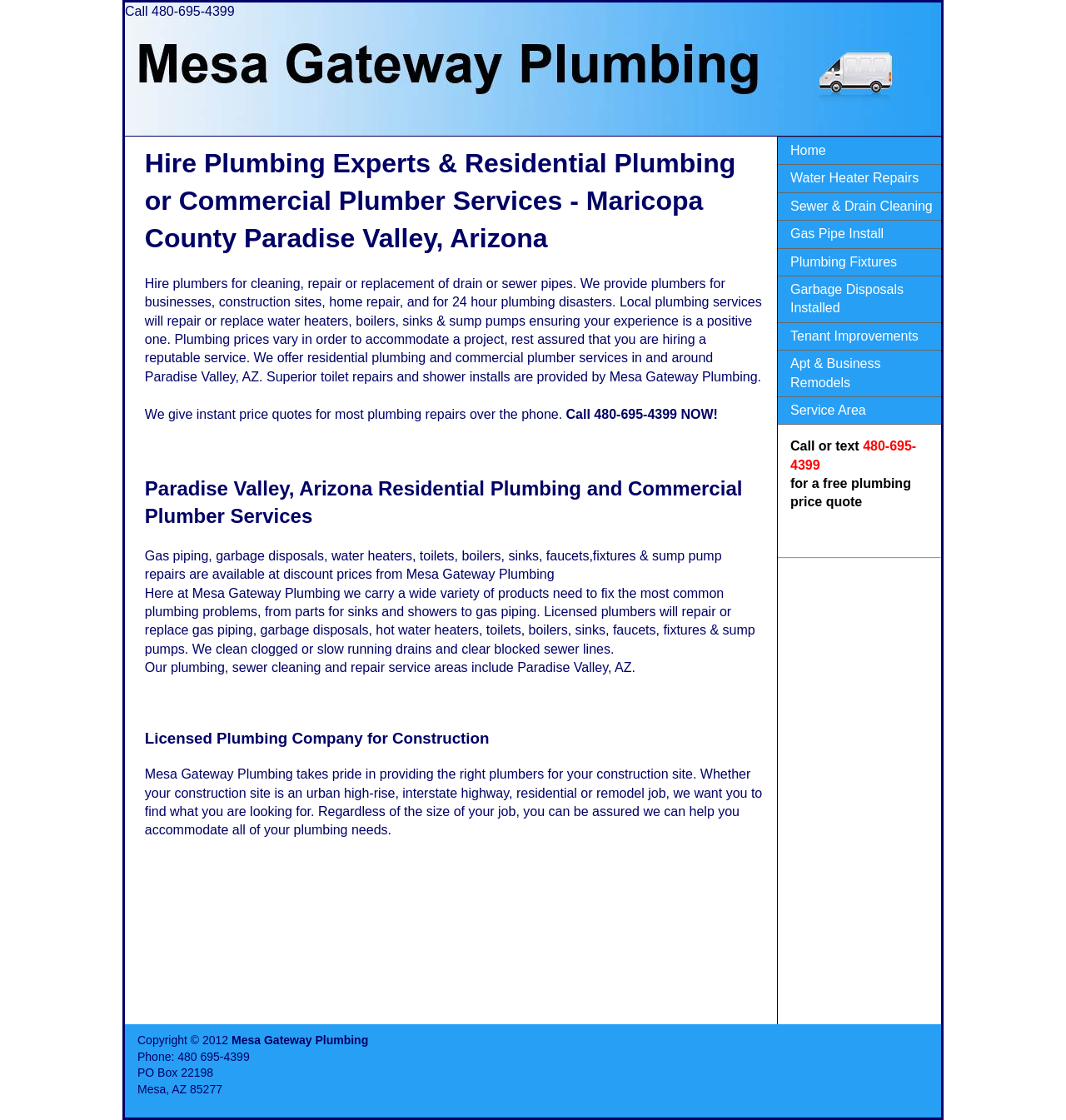Determine the bounding box for the UI element as described: "Apt & Business Remodels". The coordinates should be represented as four float numbers between 0 and 1, formatted as [left, top, right, bottom].

[0.73, 0.313, 0.883, 0.354]